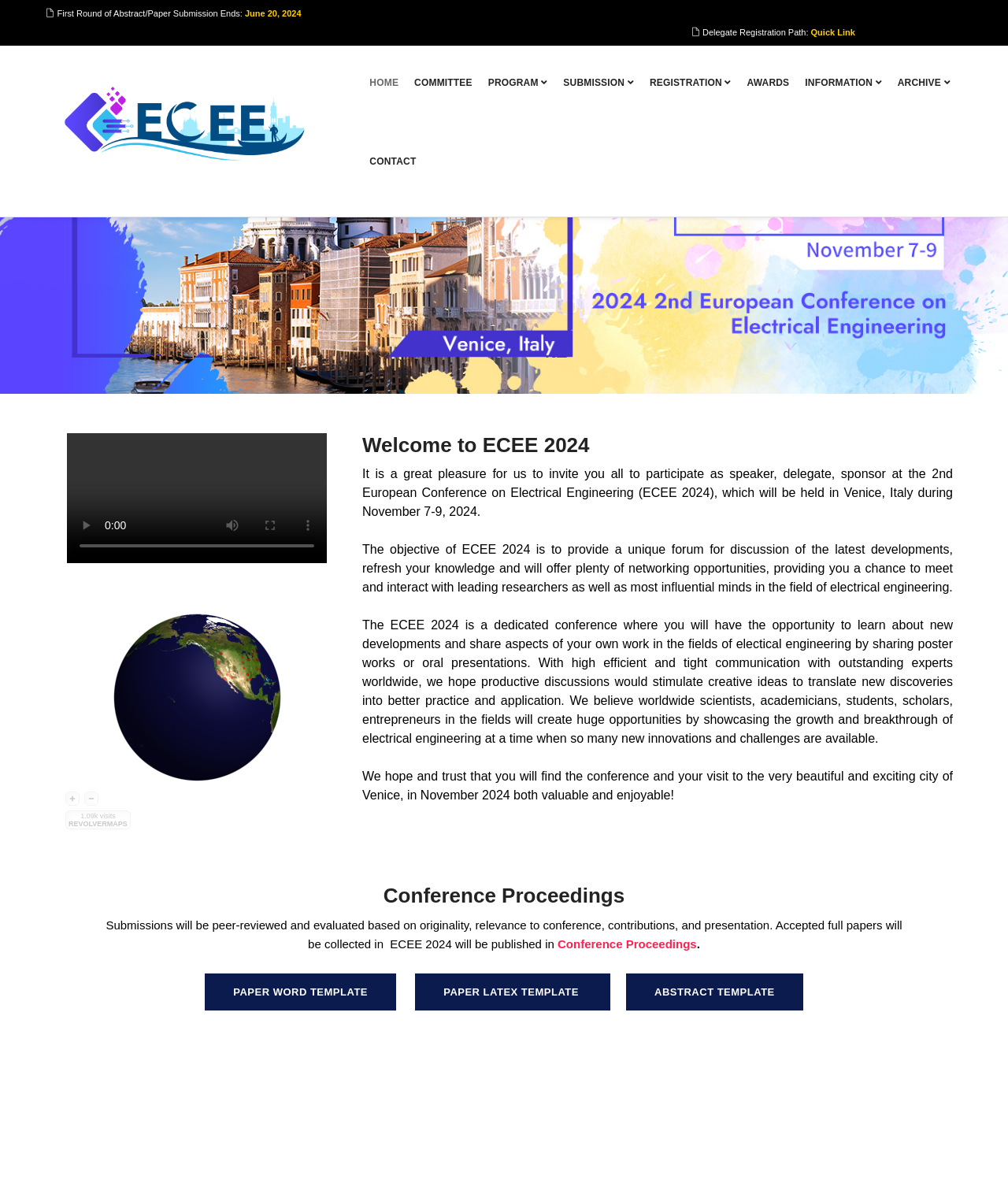Please identify the bounding box coordinates of the element's region that needs to be clicked to fulfill the following instruction: "Click the 'PAPER WORD TEMPLATE' link". The bounding box coordinates should consist of four float numbers between 0 and 1, i.e., [left, top, right, bottom].

[0.203, 0.85, 0.393, 0.881]